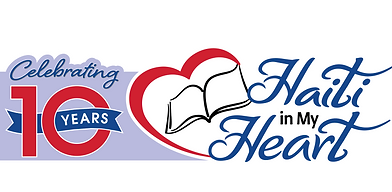What is symbolized by the open book?
Look at the screenshot and respond with a single word or phrase.

Commitment to education